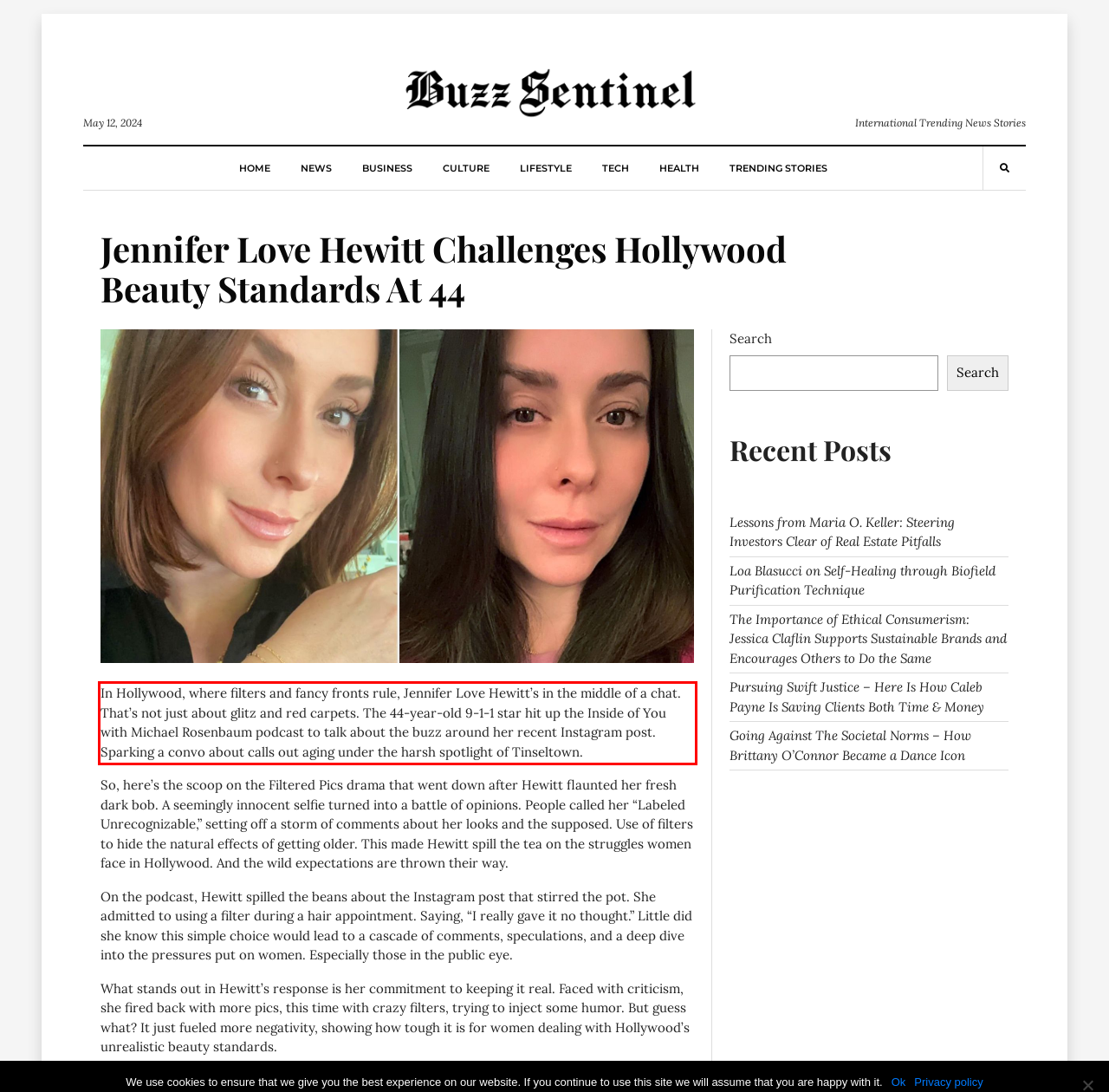Identify the text within the red bounding box on the webpage screenshot and generate the extracted text content.

In Hollywood, where filters and fancy fronts rule, Jennifer Love Hewitt’s in the middle of a chat. That’s not just about glitz and red carpets. The 44-year-old 9-1-1 star hit up the Inside of You with Michael Rosenbaum podcast to talk about the buzz around her recent Instagram post. Sparking a convo about calls out aging under the harsh spotlight of Tinseltown.